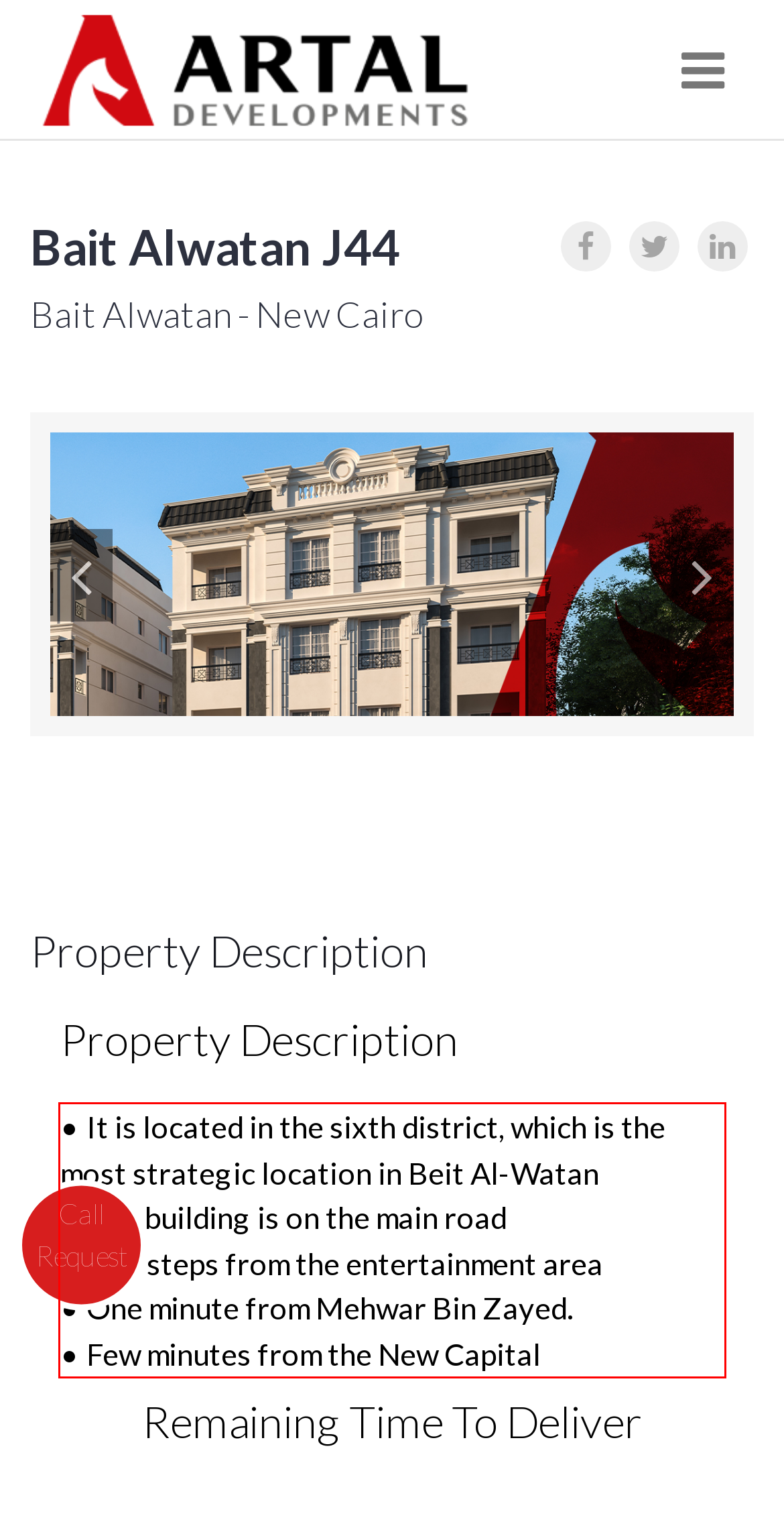You are presented with a webpage screenshot featuring a red bounding box. Perform OCR on the text inside the red bounding box and extract the content.

• It is located in the sixth district, which is the most strategic location in Beit Al-Watan • The building is on the main road • Few steps from the entertainment area • One minute from Mehwar Bin Zayed. • Few minutes from the New Capital